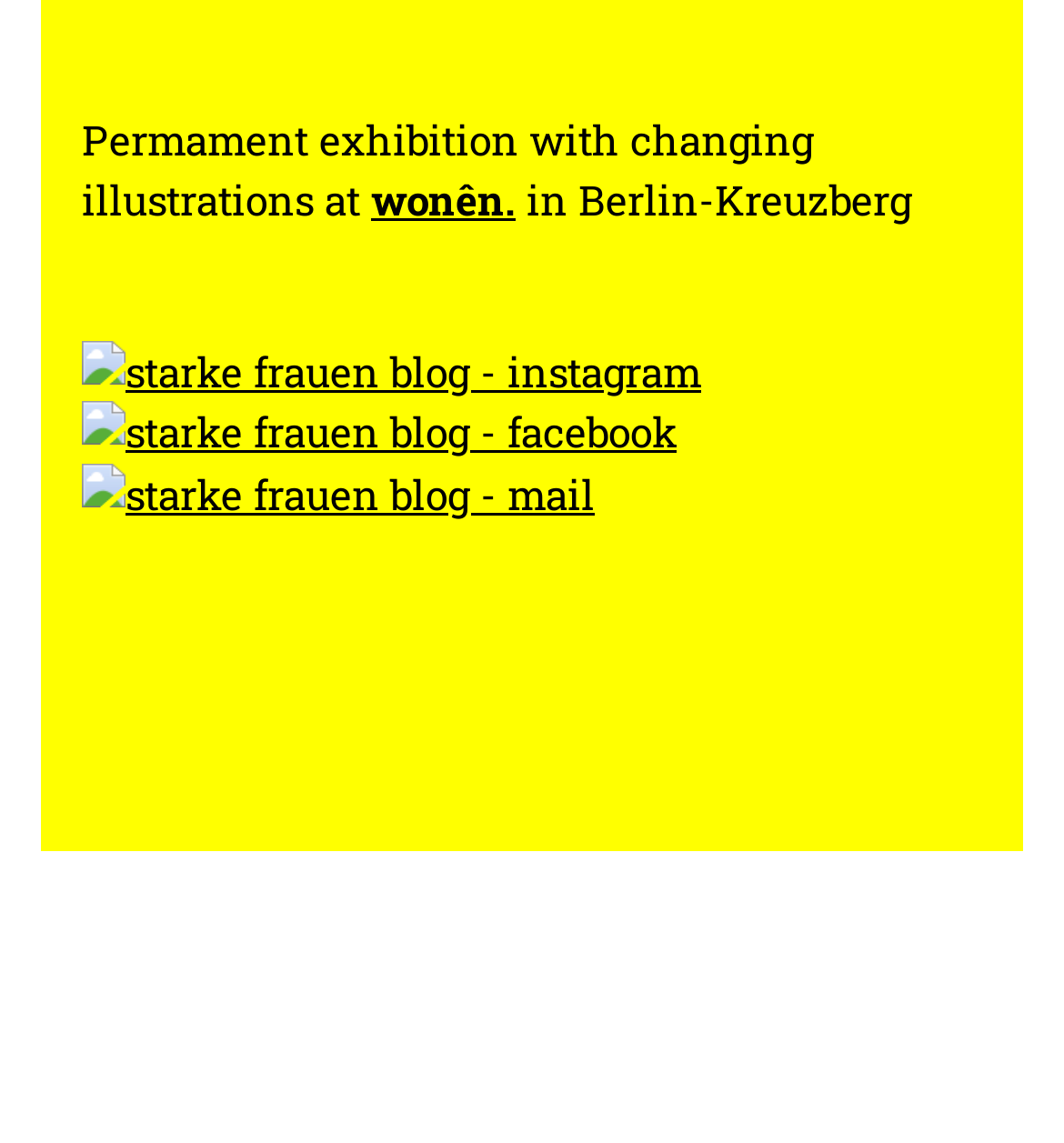What is the common theme among the social media links?
Please answer using one word or phrase, based on the screenshot.

starke frauen blog